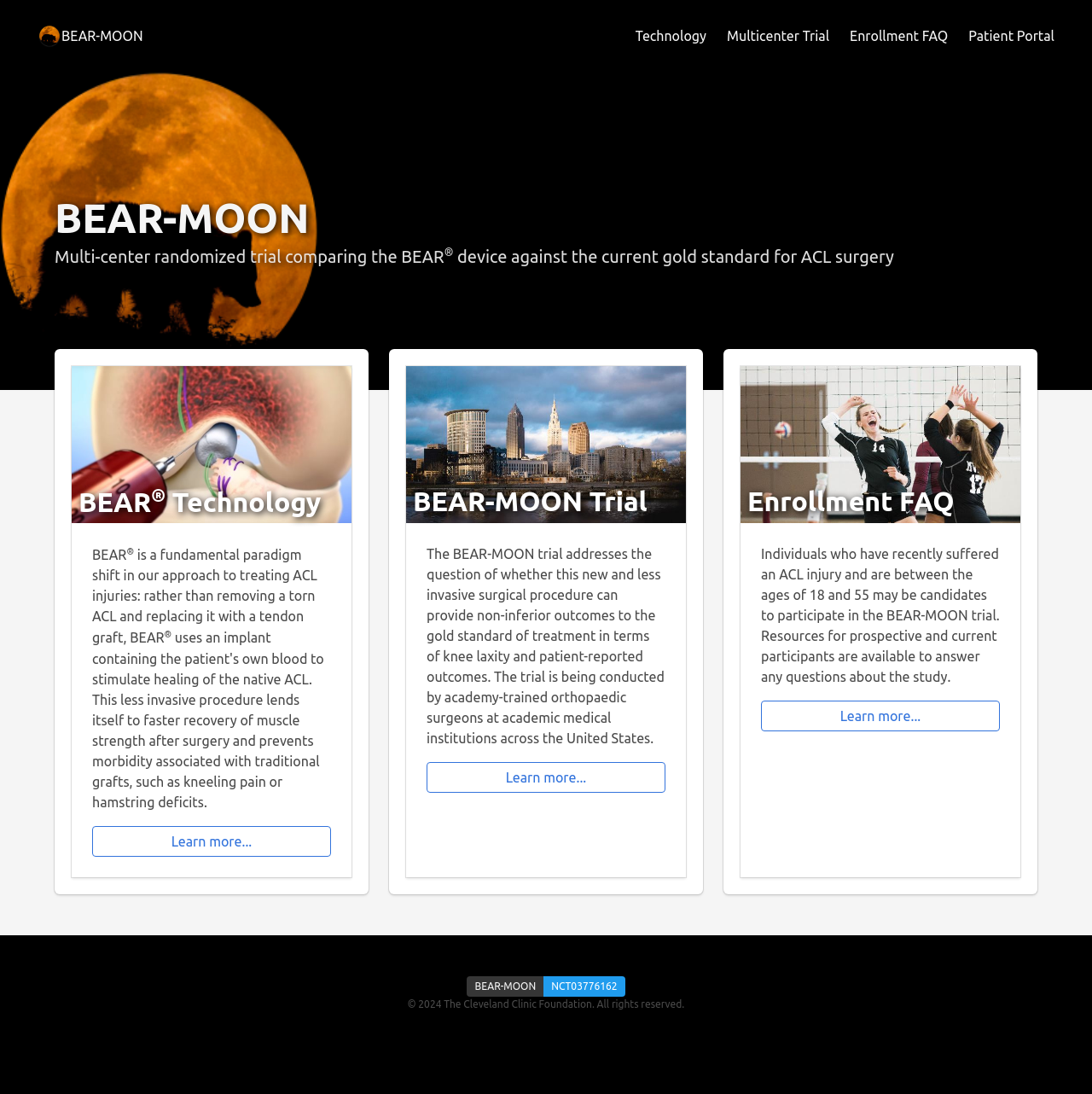Using the given description, provide the bounding box coordinates formatted as (top-left x, top-left y, bottom-right x, bottom-right y), with all values being floating point numbers between 0 and 1. Description: BEAR-MOON Trial

[0.372, 0.334, 0.628, 0.478]